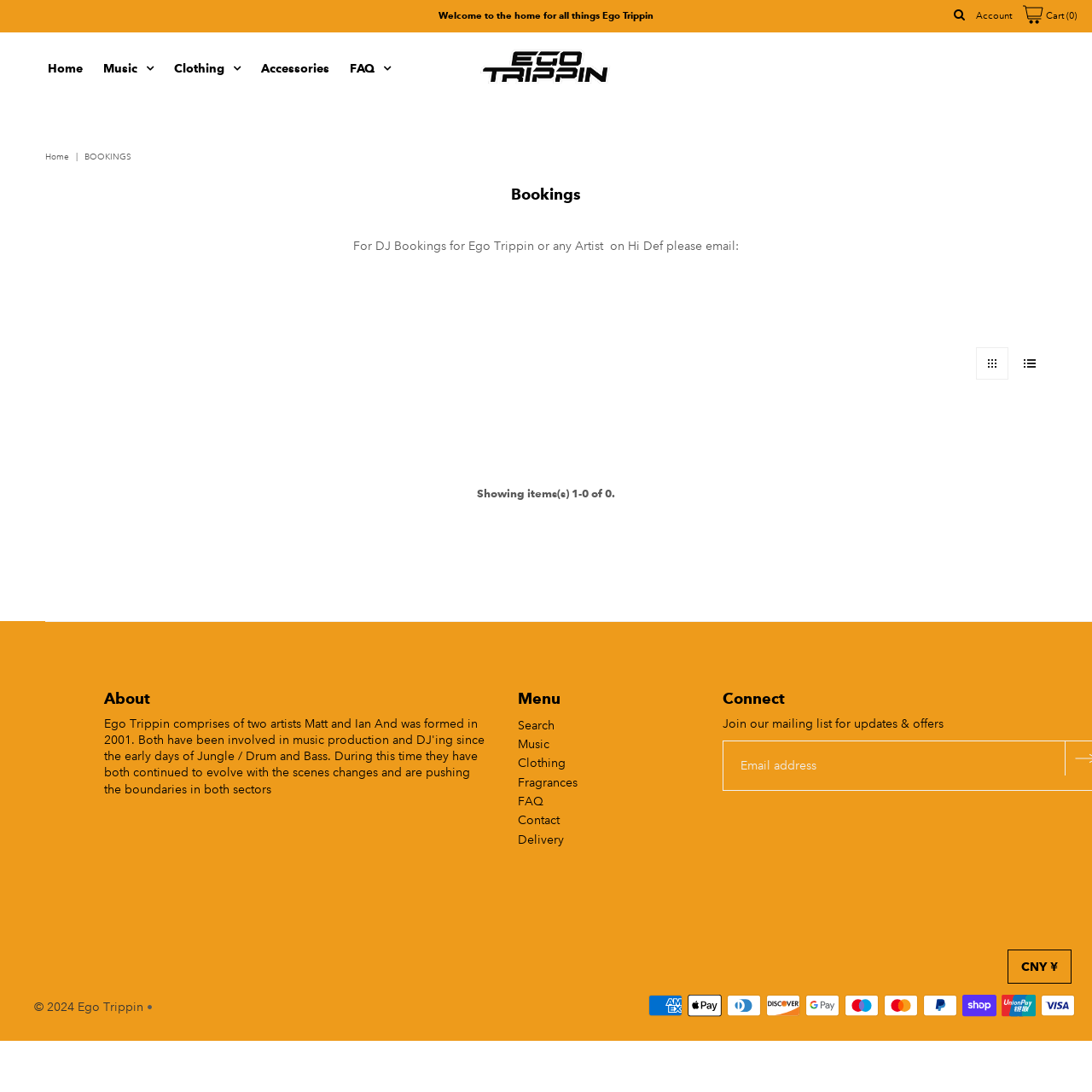Please identify the bounding box coordinates of the element on the webpage that should be clicked to follow this instruction: "Click on the 'Bookings' link". The bounding box coordinates should be given as four float numbers between 0 and 1, formatted as [left, top, right, bottom].

[0.041, 0.171, 0.959, 0.187]